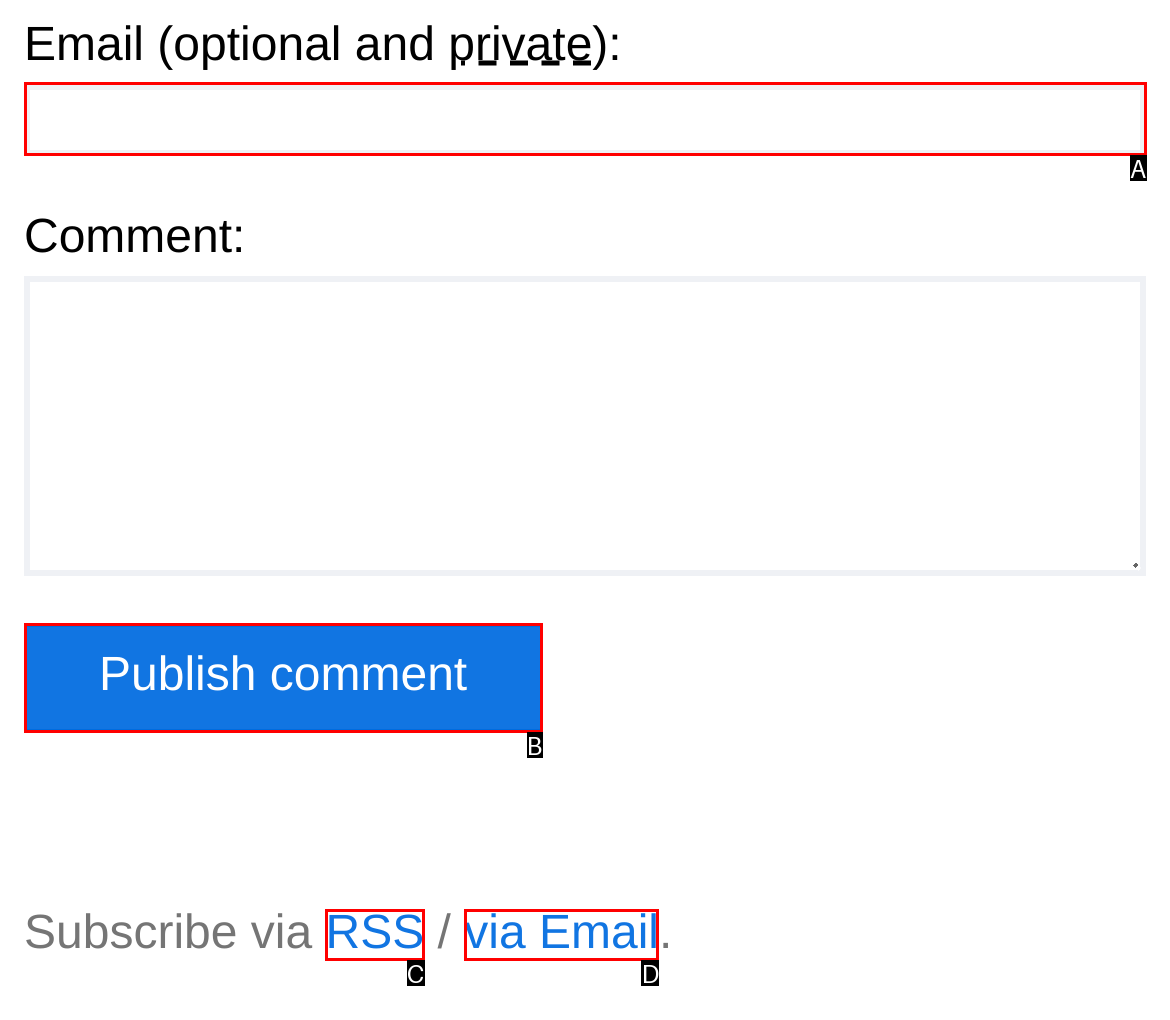Choose the option that best matches the description: via Email
Indicate the letter of the matching option directly.

D